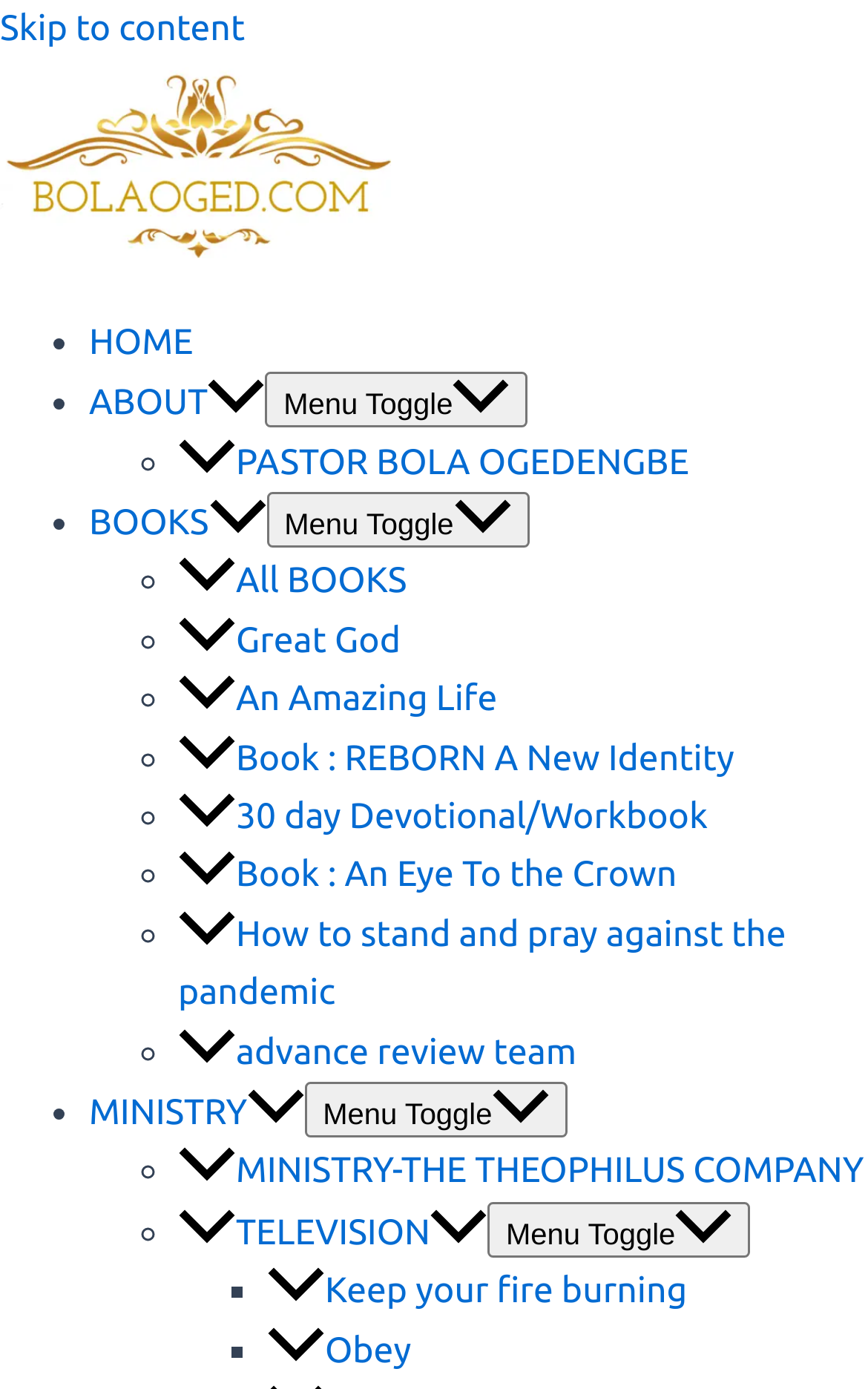Use a single word or phrase to answer this question: 
What is the second link in the 'MINISTRY' menu?

MINISTRY-THE THEOPHILUS COMPANY